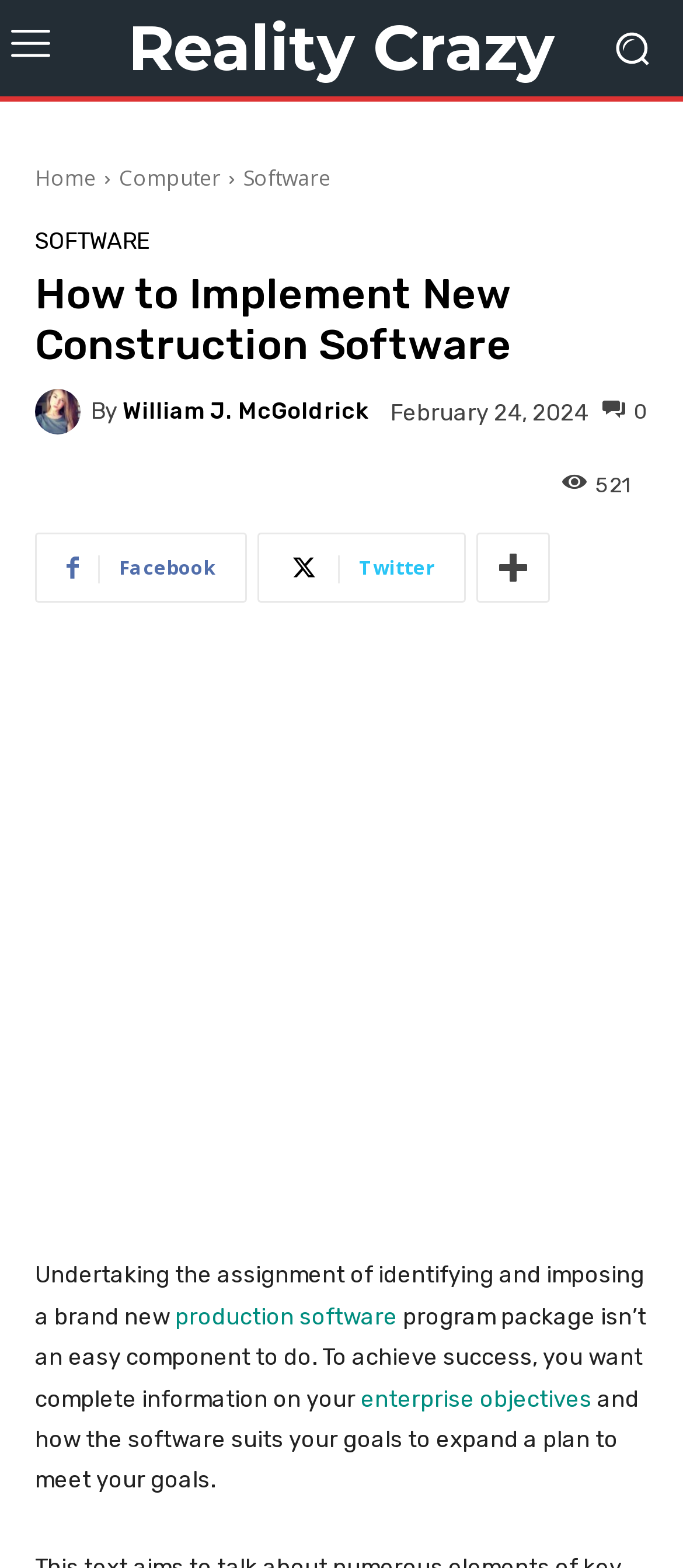Please determine the bounding box coordinates of the area that needs to be clicked to complete this task: 'Click on the 'Home' link'. The coordinates must be four float numbers between 0 and 1, formatted as [left, top, right, bottom].

[0.051, 0.104, 0.141, 0.123]